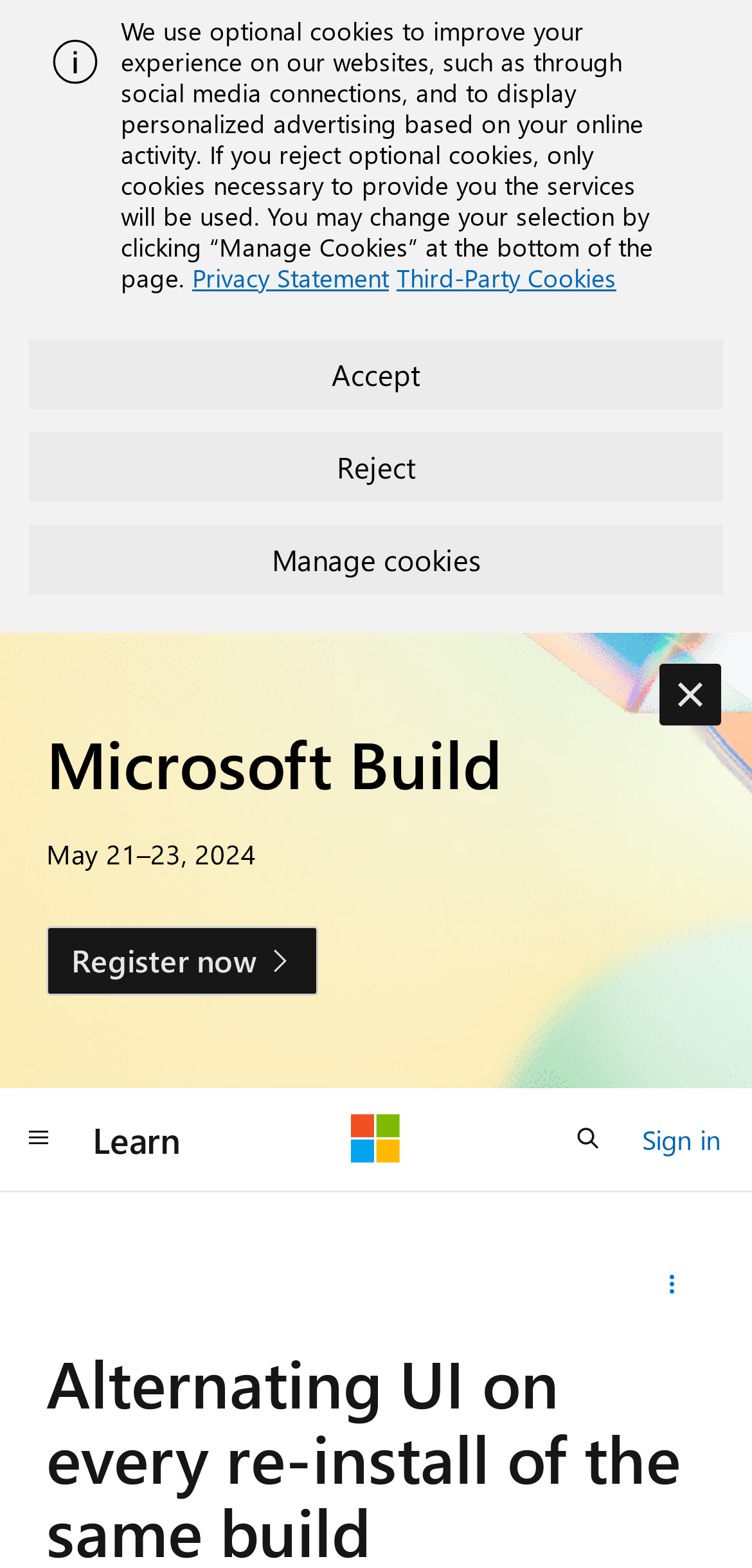Based on the element description February 15, 2011, identify the bounding box coordinates for the UI element. The coordinates should be in the format (top-left x, top-left y, bottom-right x, bottom-right y) and within the 0 to 1 range.

None